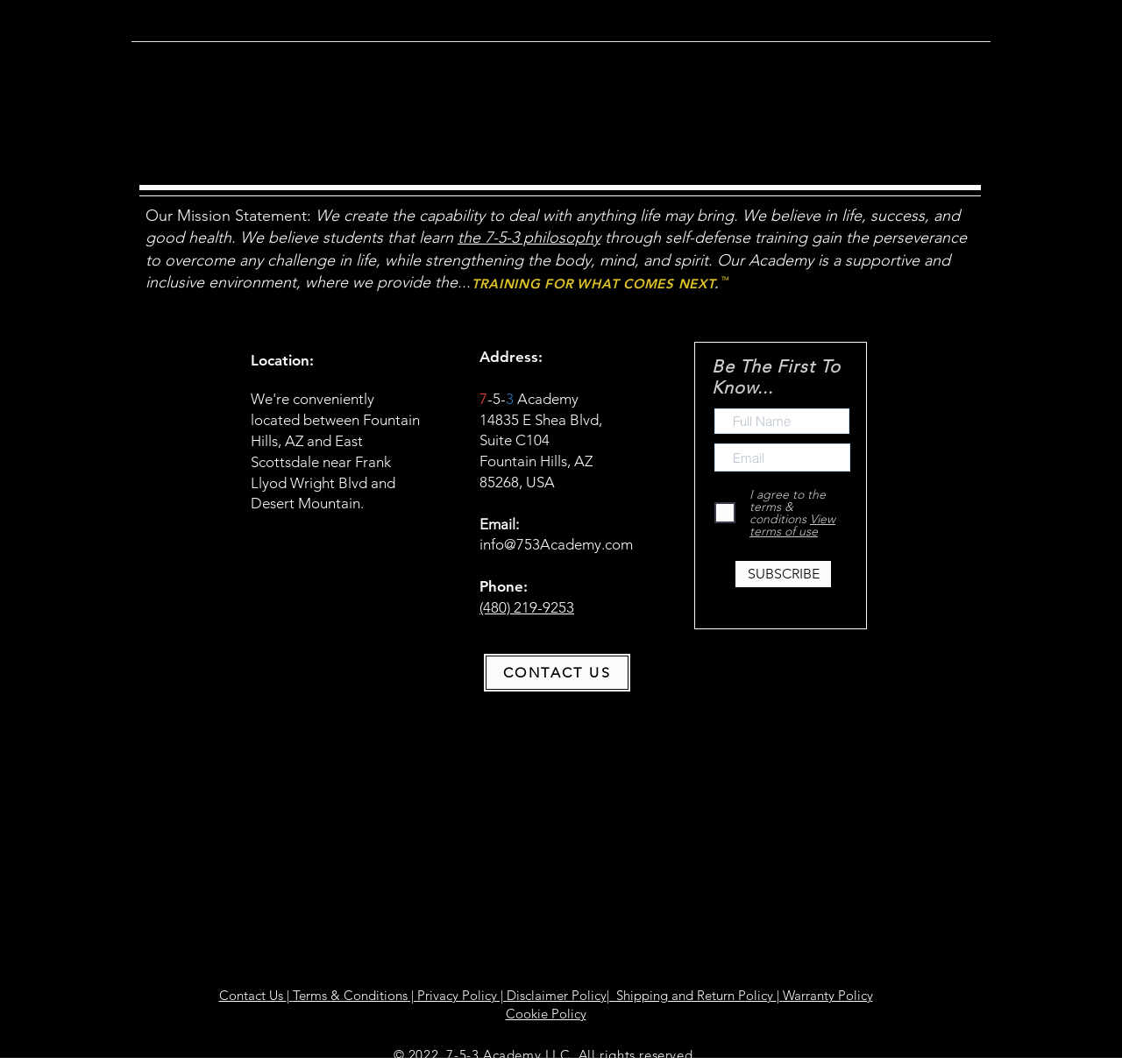Please locate the bounding box coordinates of the element that needs to be clicked to achieve the following instruction: "Click the 'CONTACT US' link". The coordinates should be four float numbers between 0 and 1, i.e., [left, top, right, bottom].

[0.43, 0.613, 0.562, 0.65]